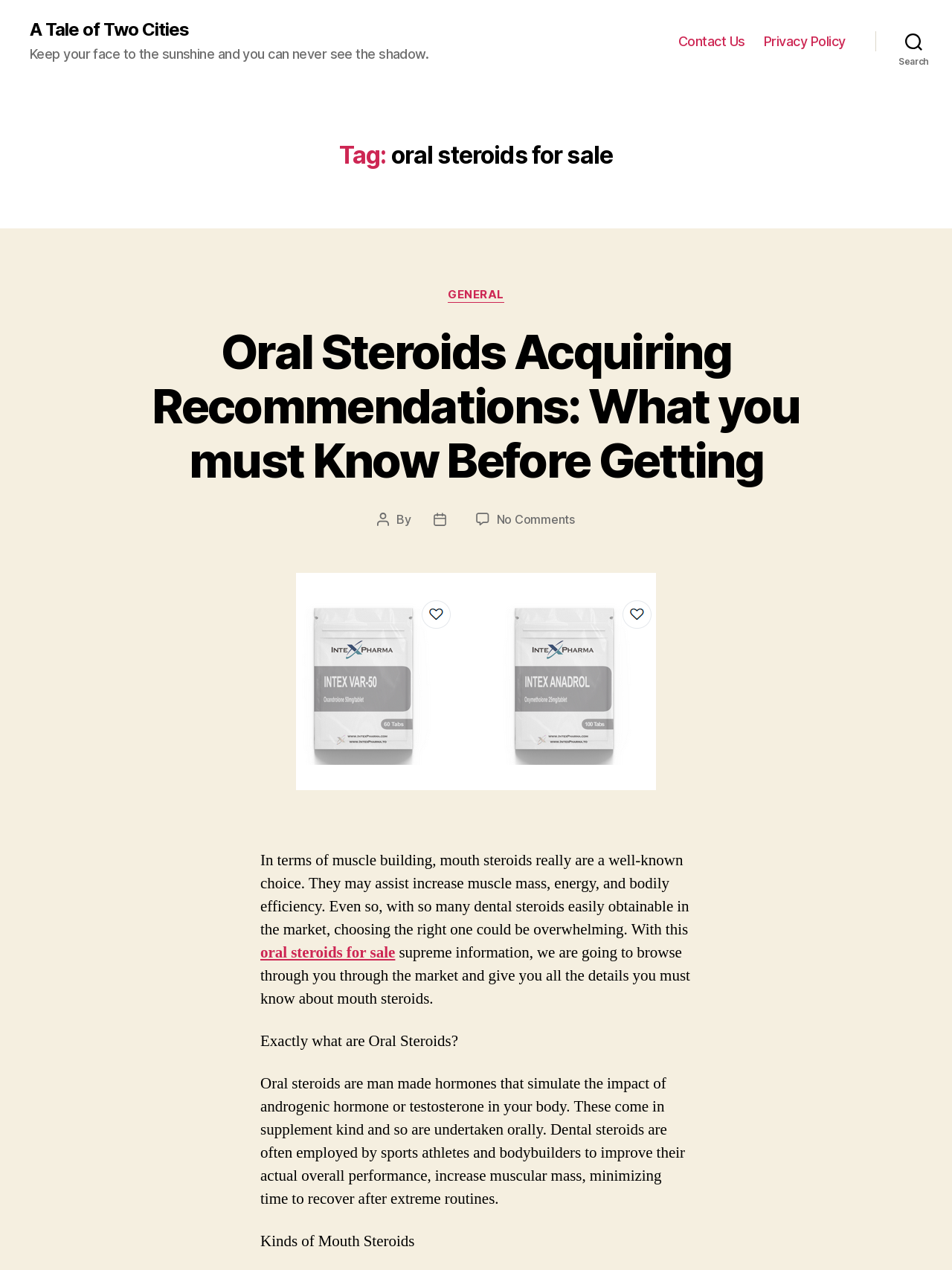Find the bounding box coordinates of the element I should click to carry out the following instruction: "Click the 'Contact Us' link".

[0.712, 0.026, 0.783, 0.039]